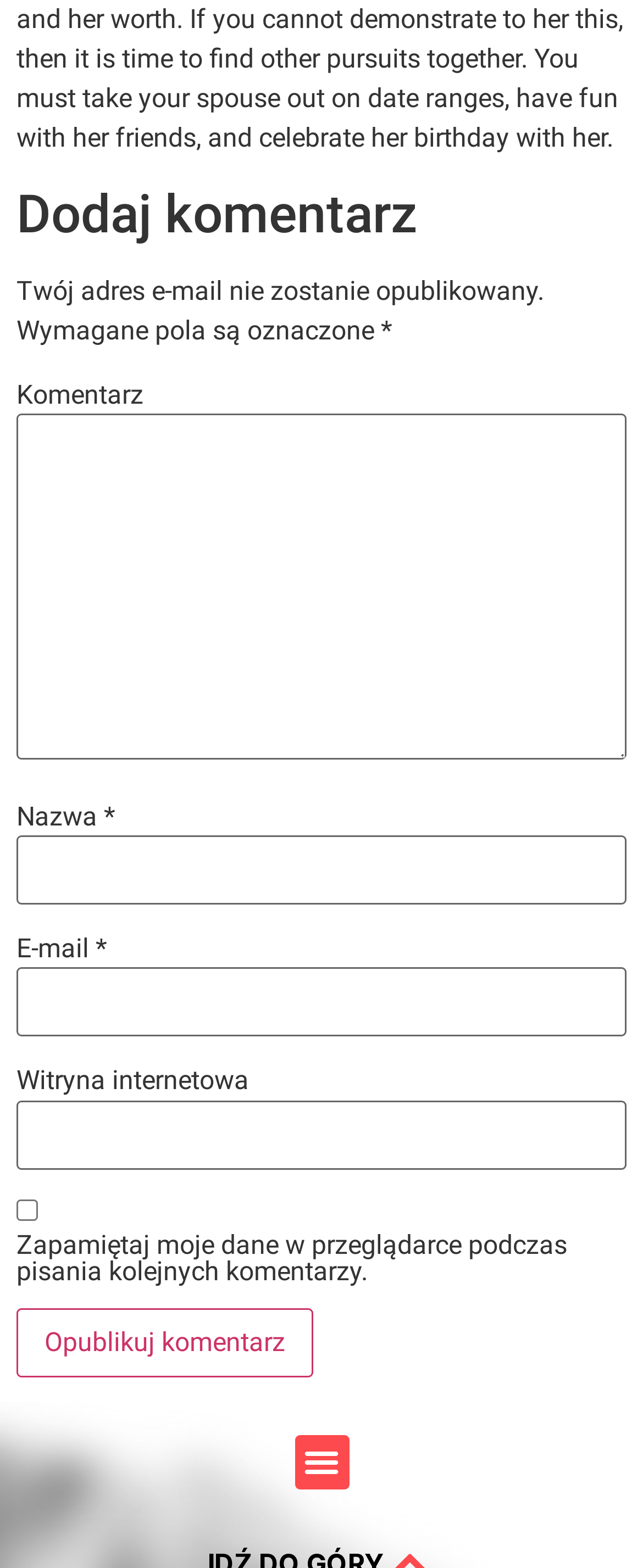What is the button at the bottom of the form for?
Respond with a short answer, either a single word or a phrase, based on the image.

To publish the comment